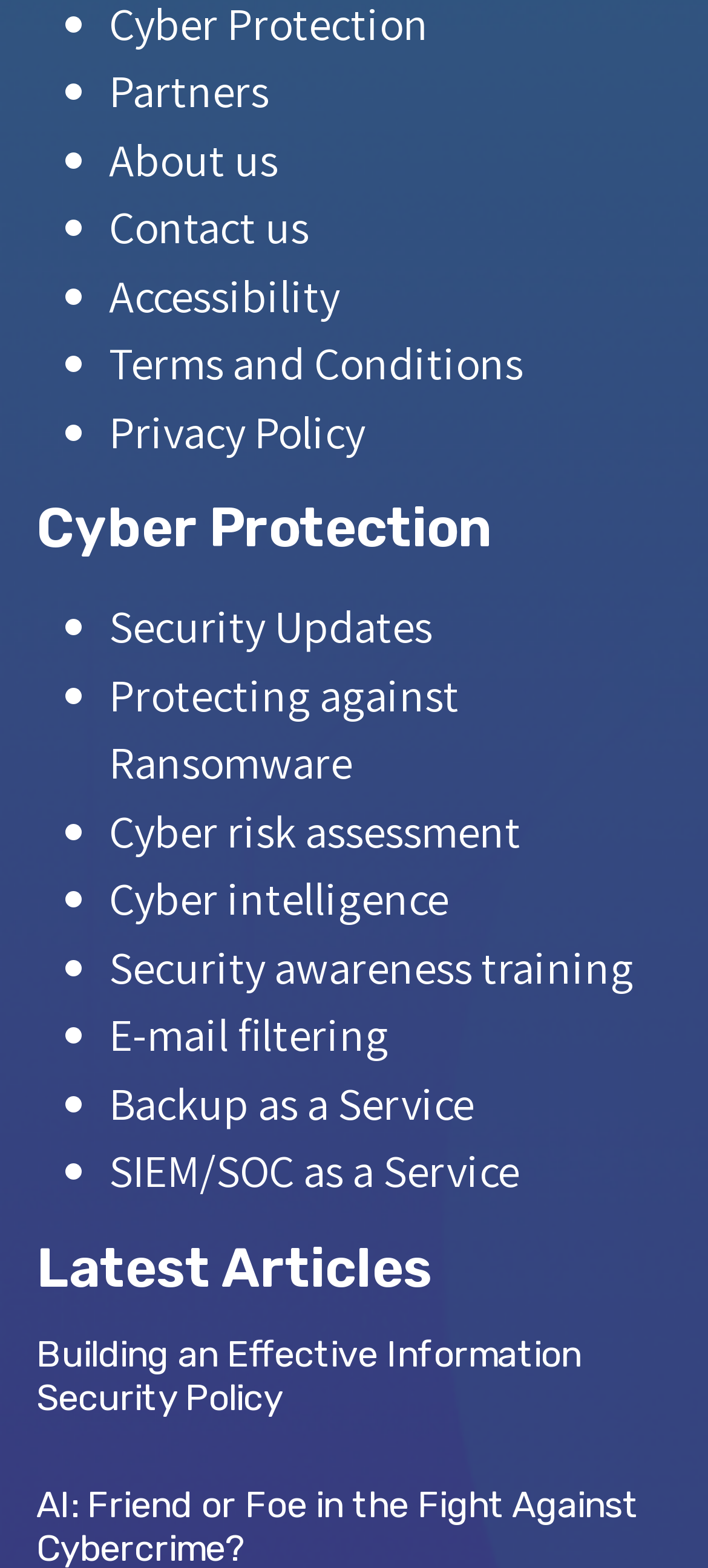Answer the question in a single word or phrase:
What is the topic of the first link under 'Cyber Protection'?

Security Updates